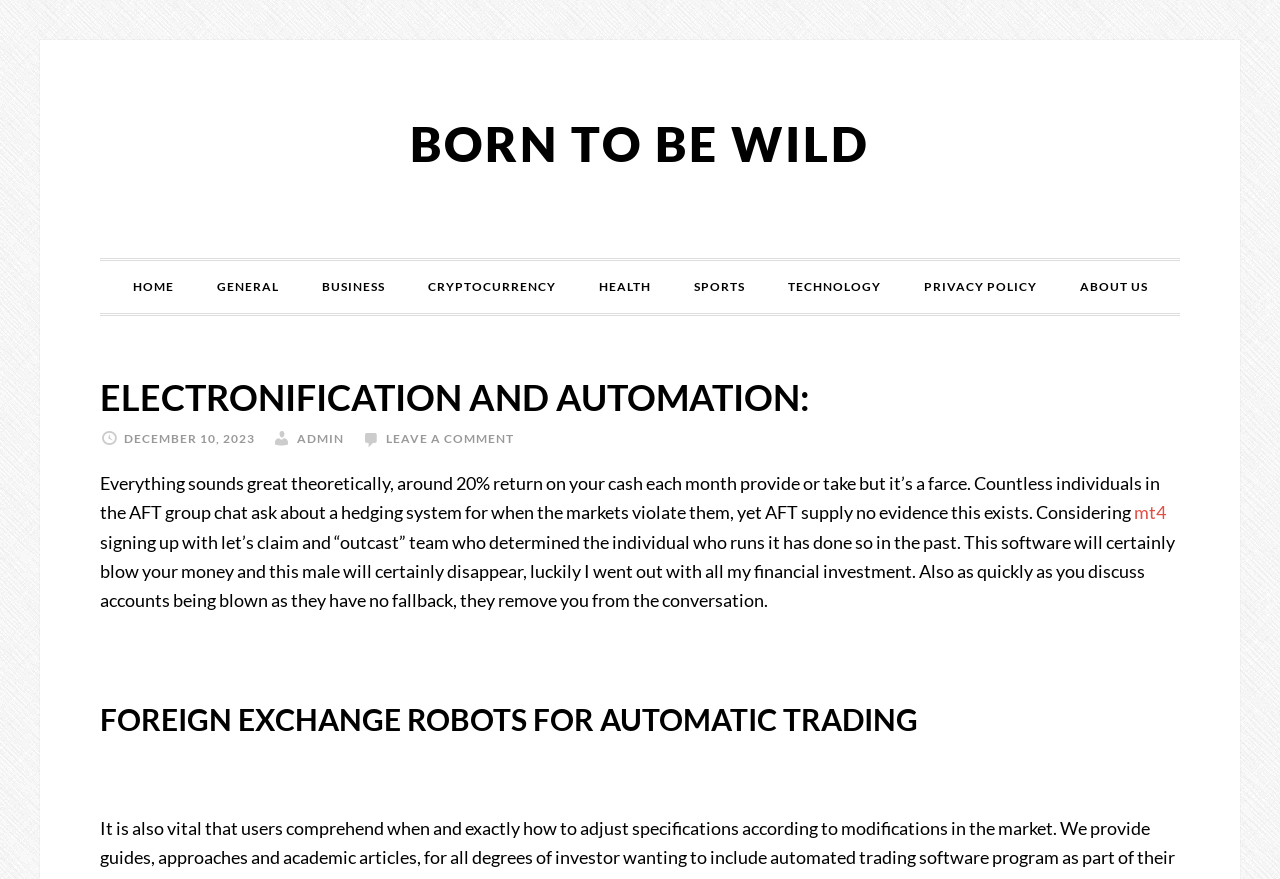Determine the bounding box coordinates of the clickable element necessary to fulfill the instruction: "Click on the mt4 link". Provide the coordinates as four float numbers within the 0 to 1 range, i.e., [left, top, right, bottom].

[0.886, 0.57, 0.911, 0.595]